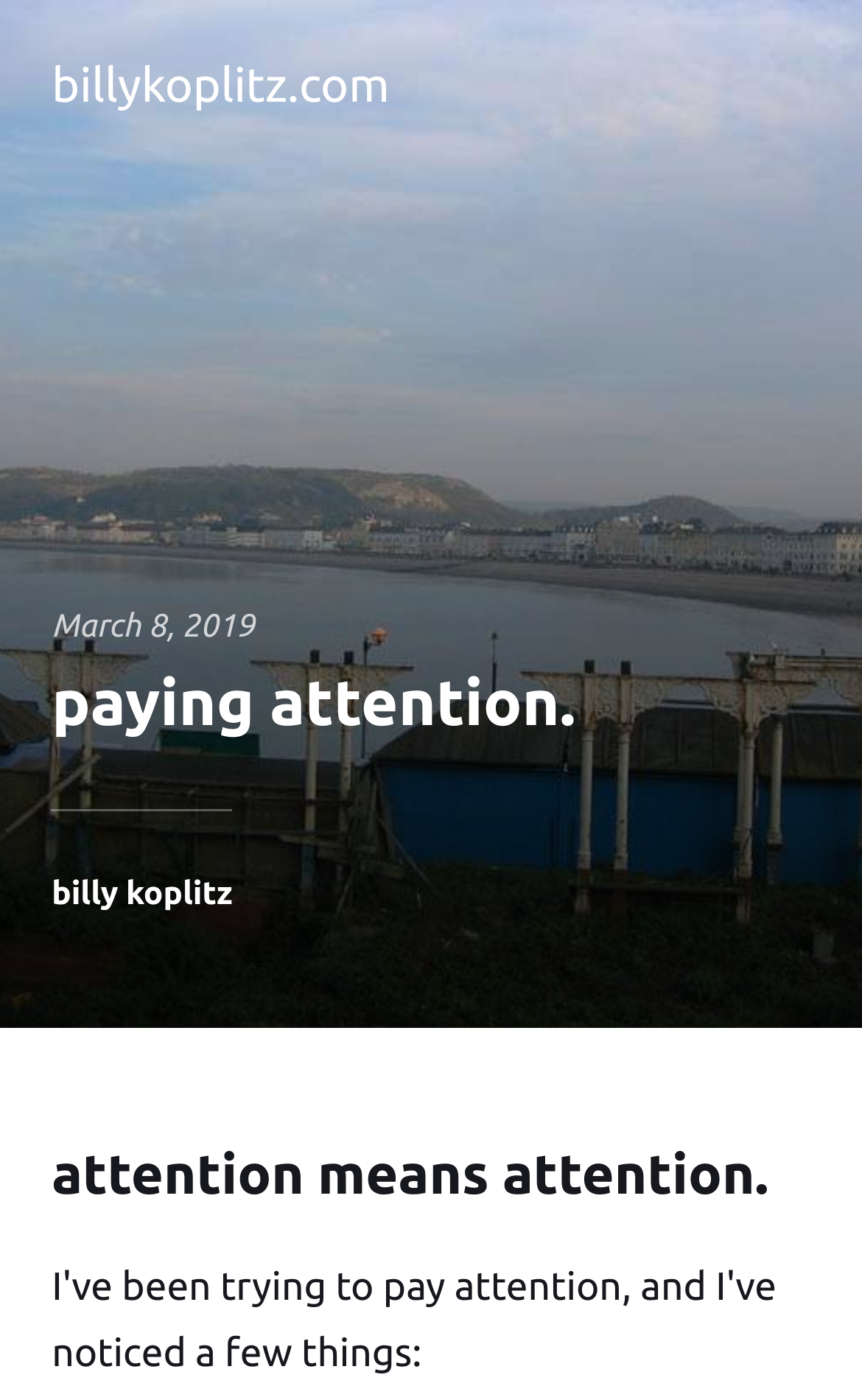Give a concise answer using only one word or phrase for this question:
What is the date of the post?

March 8, 2019